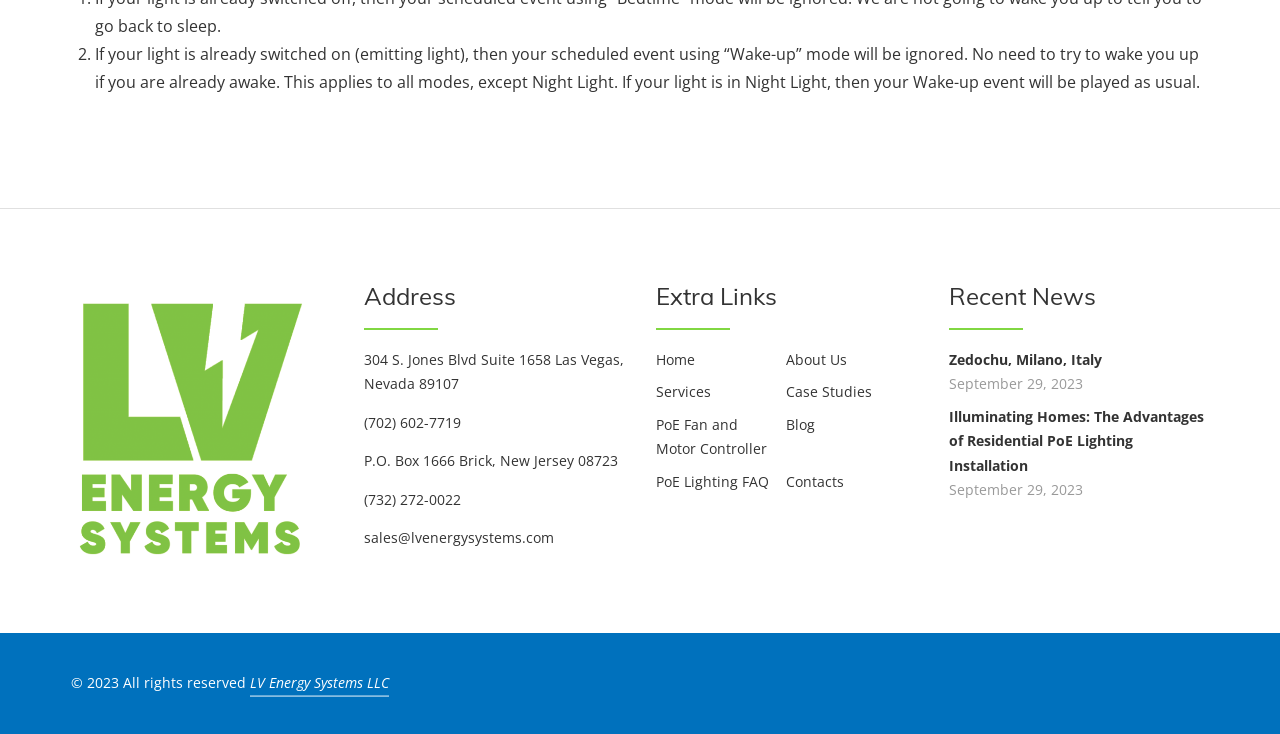Extract the bounding box of the UI element described as: "PoE Lighting FAQ".

[0.512, 0.642, 0.601, 0.668]